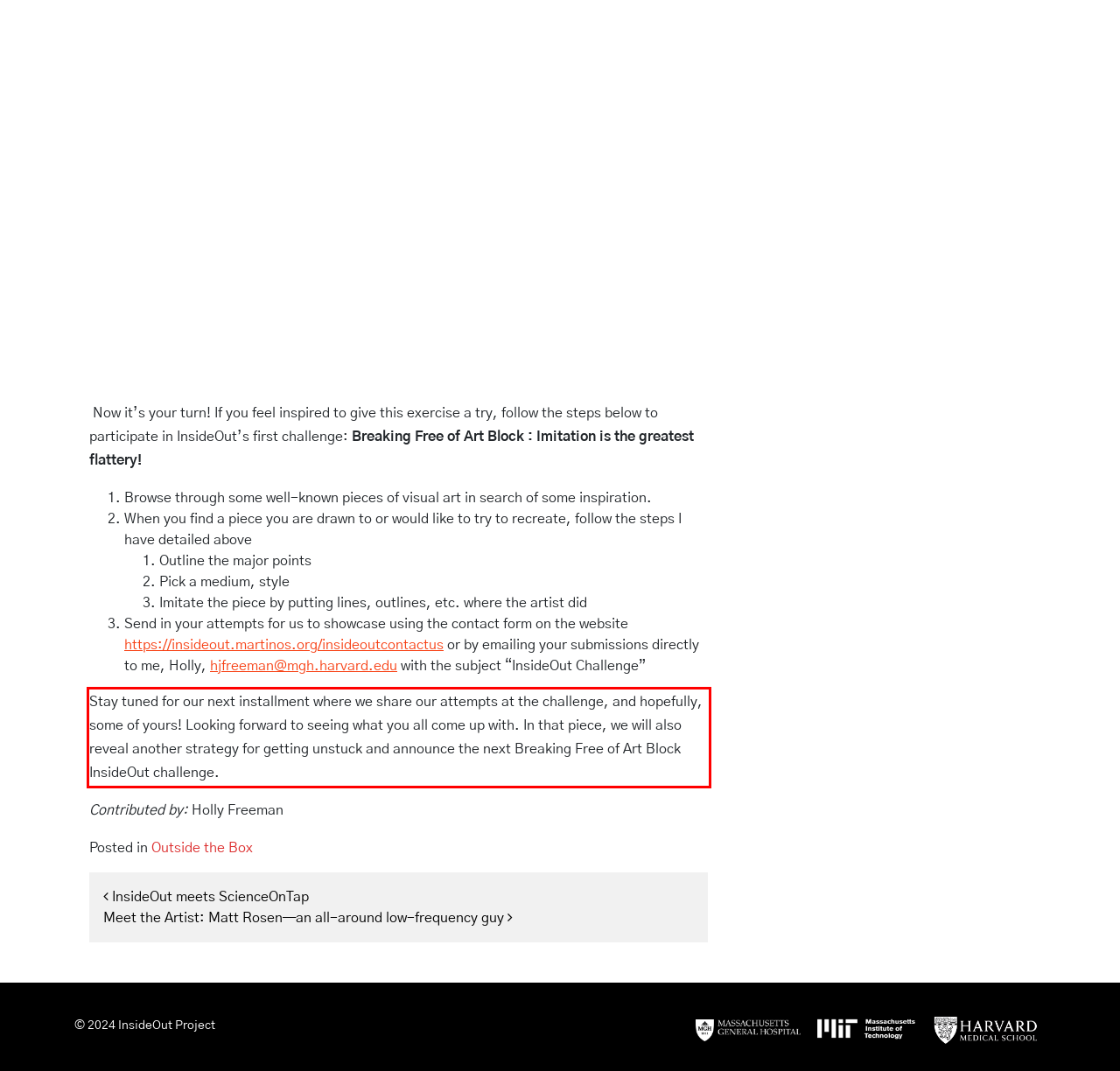Look at the webpage screenshot and recognize the text inside the red bounding box.

Stay tuned for our next installment where we share our attempts at the challenge, and hopefully, some of yours! Looking forward to seeing what you all come up with. In that piece, we will also reveal another strategy for getting unstuck and announce the next Breaking Free of Art Block InsideOut challenge.